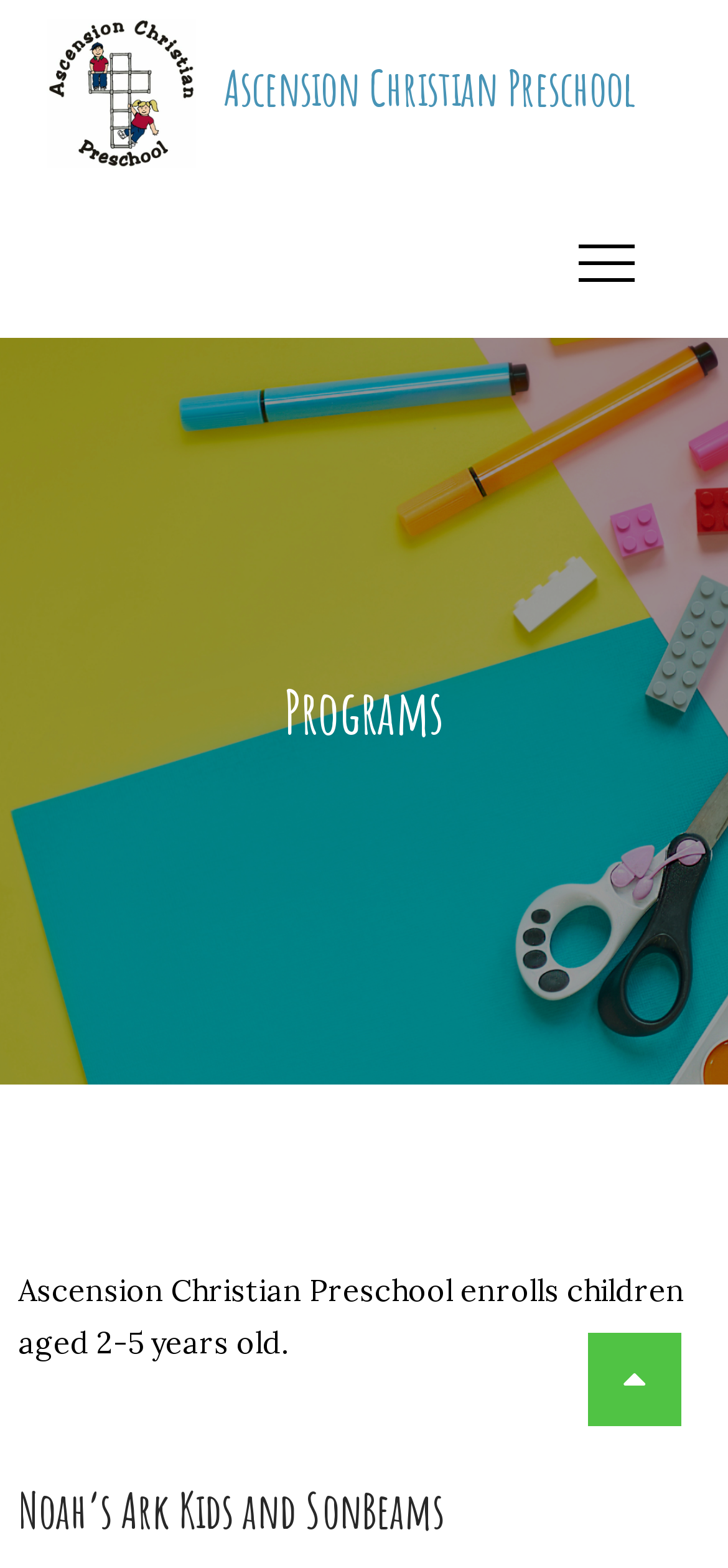How many links are present at the top of the webpage?
Please provide a comprehensive answer based on the details in the screenshot.

There are two links at the top of the webpage, one with the text 'Ascension Christian Preschool' and another with the same text, but with a different bounding box coordinate.